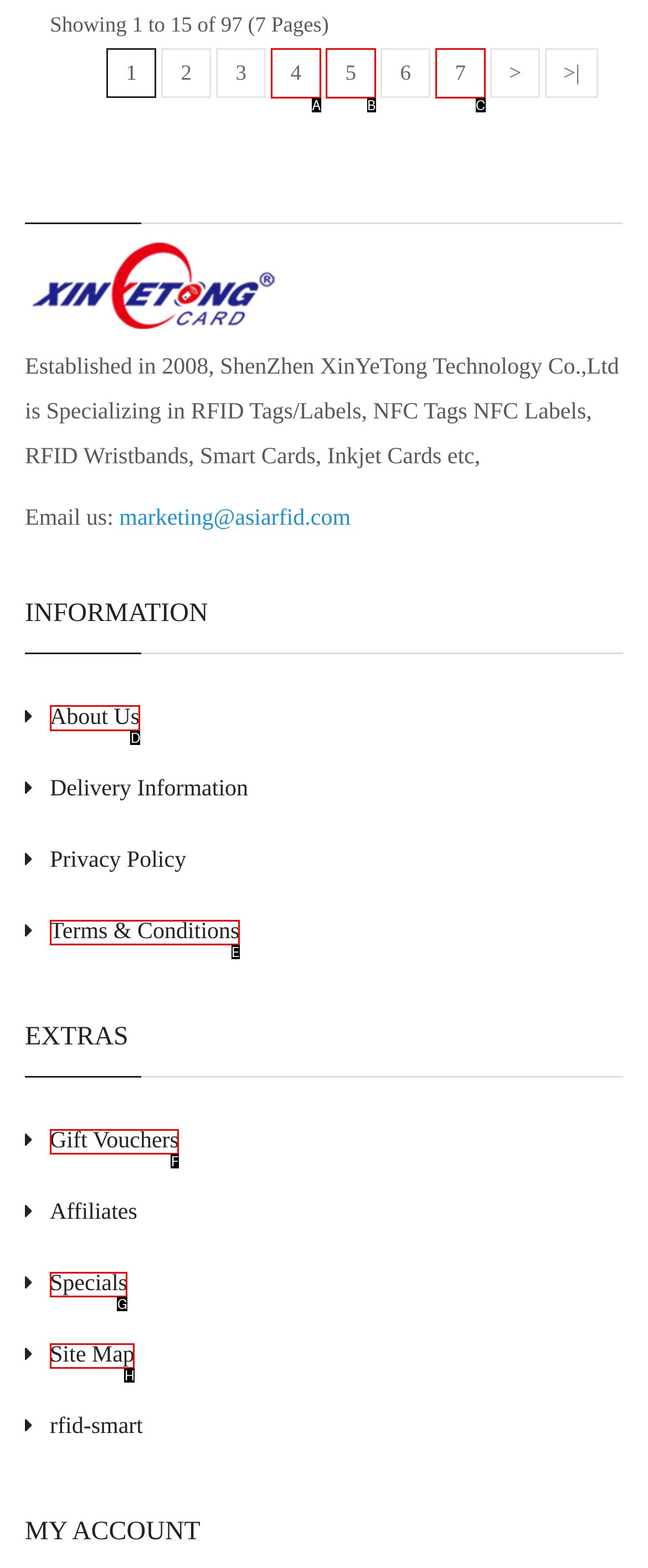Specify which UI element should be clicked to accomplish the task: view about us. Answer with the letter of the correct choice.

D